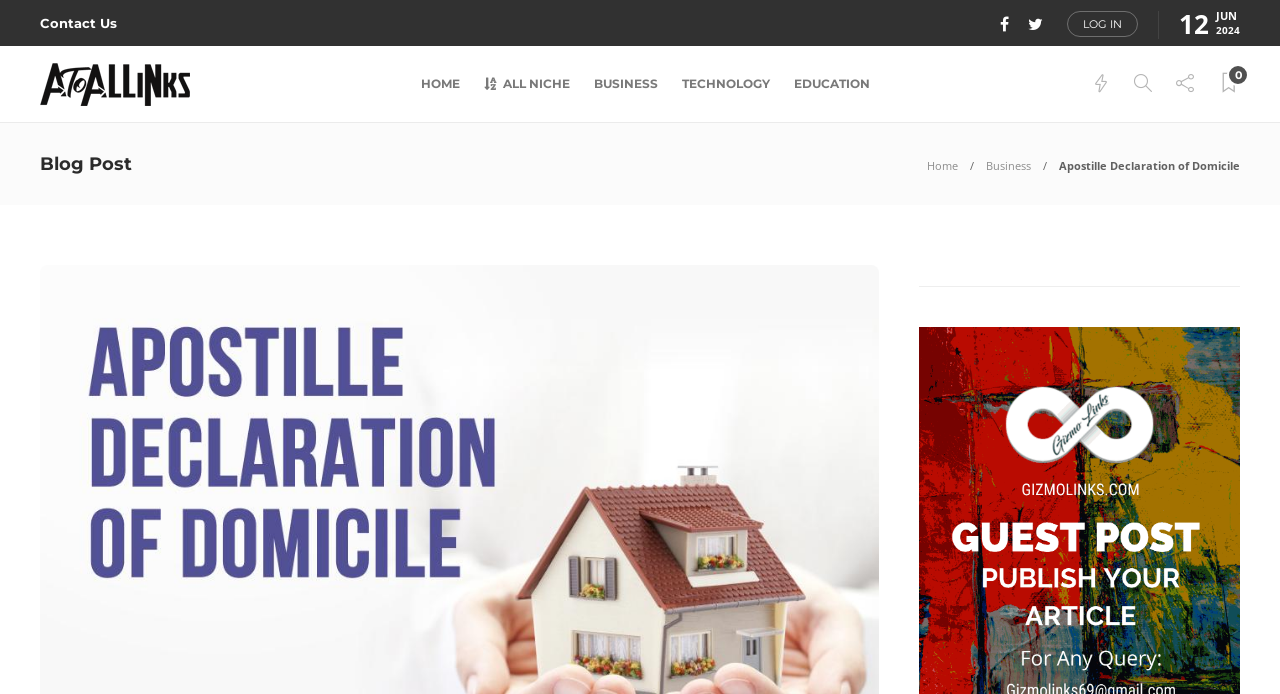Provide a brief response to the question using a single word or phrase: 
What is the text of the first link in the top-left corner?

Contact Us